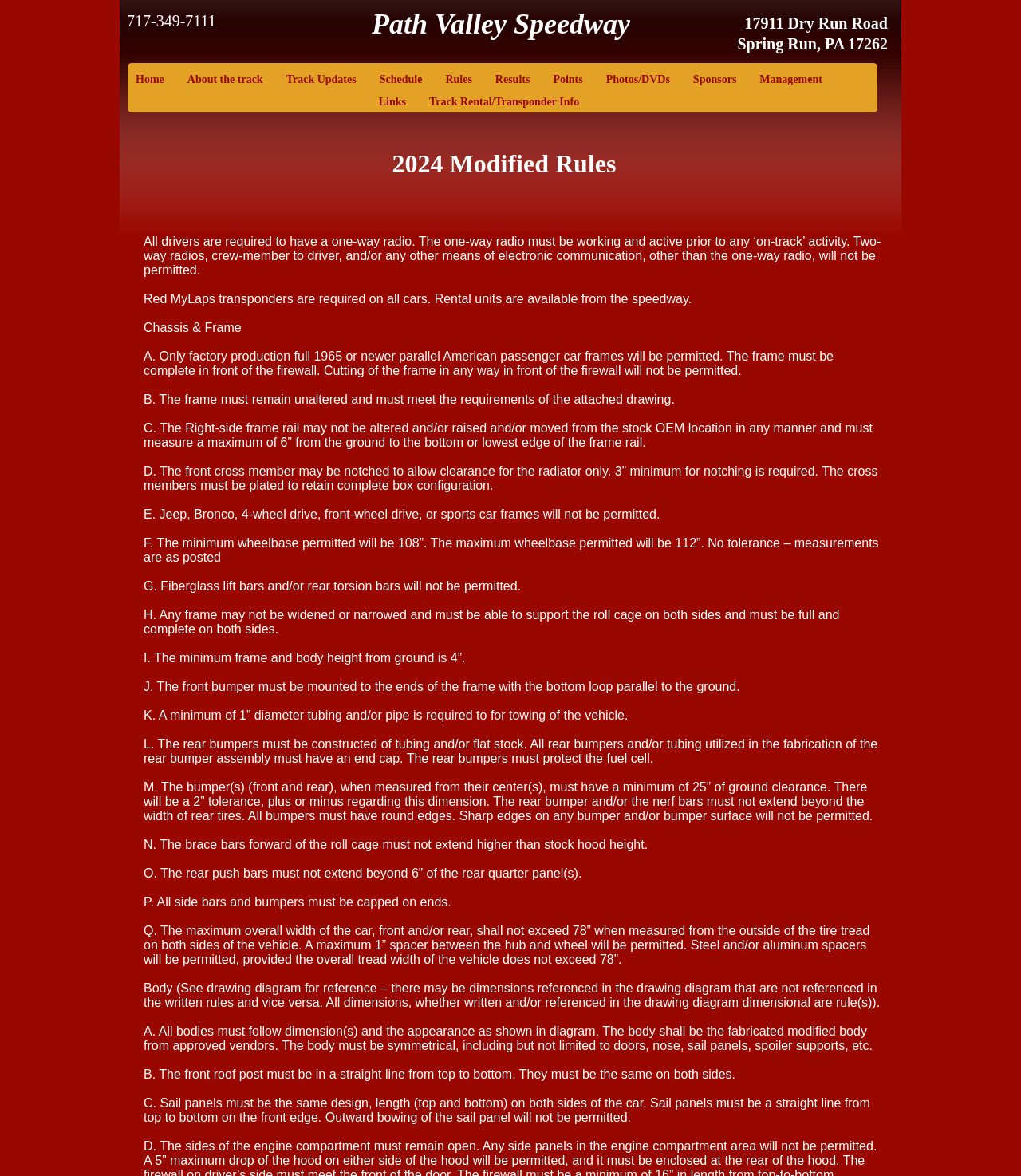Use a single word or phrase to answer the question: What is the phone number of the speedway?

717-349-7111